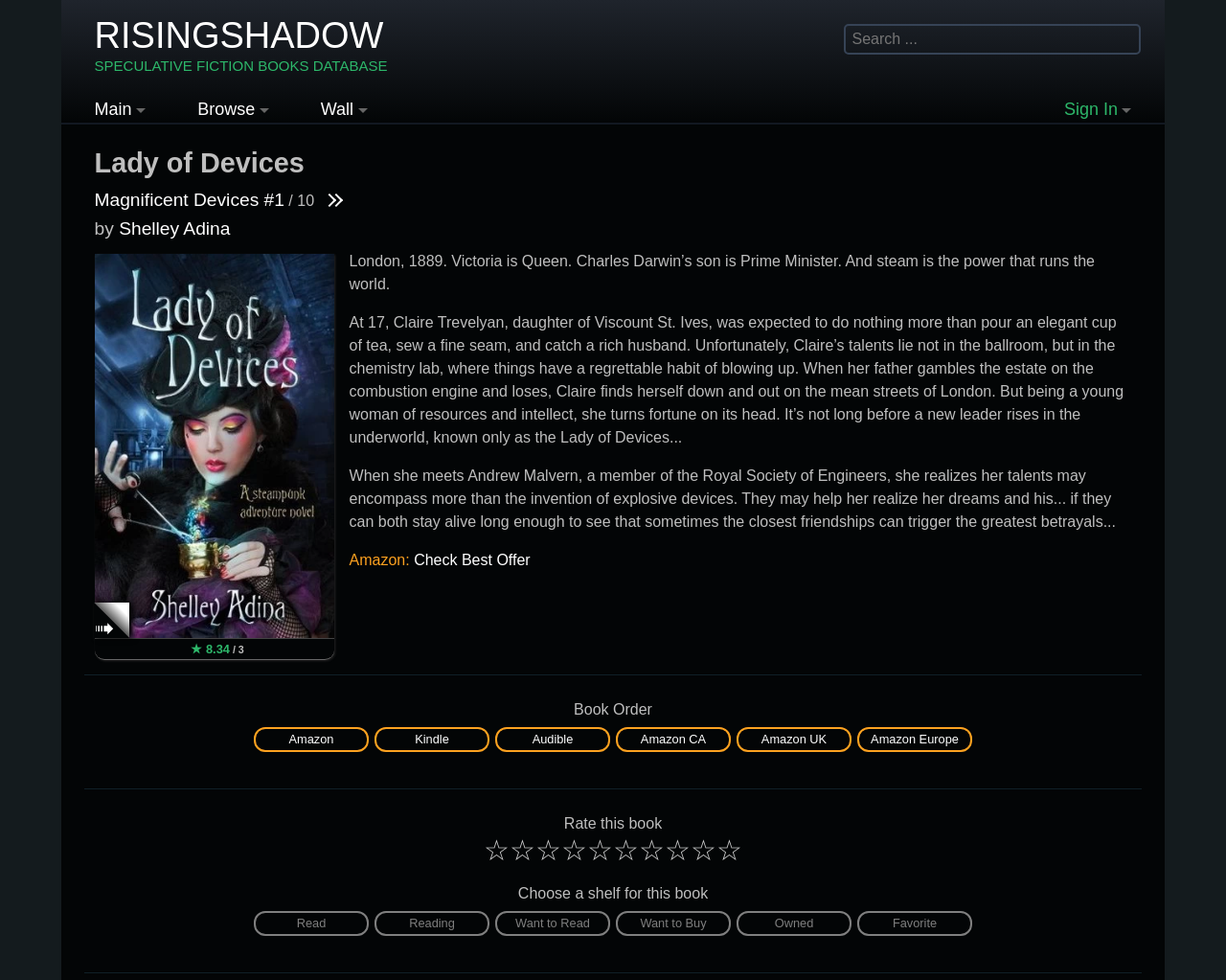Locate the primary heading on the webpage and return its text.

Lady of Devices